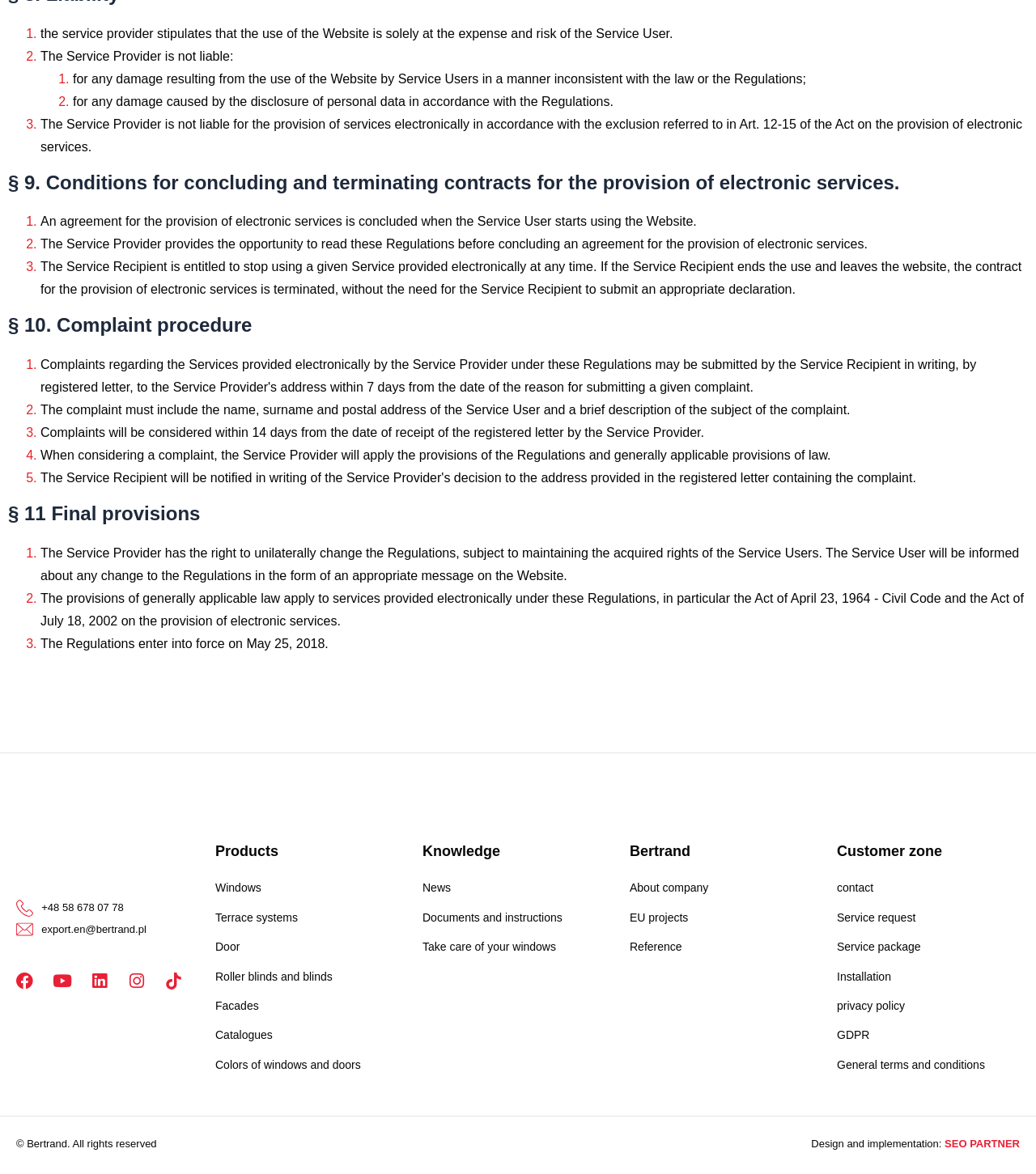Please give a succinct answer to the question in one word or phrase:
What is the purpose of the website?

Provide electronic services